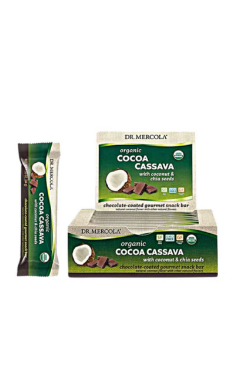Create a detailed narrative that captures the essence of the image.

The image showcases the "Organic Cocoa Cassava" bars developed by Dr. Mercola. The product is presented in a visually appealing manner, featuring a box with three chocolate-coated snack bars prominently displayed. Each bar is uniquely wrapped with a design that emphasizes its wholesome ingredients, including coconut and chia seeds. The box is adorned with vibrant colors that highlight the product's organic and gourmet qualities. This nutritious snack aims to provide a delicious treat while promoting health benefits, making it a suitable choice for those seeking a healthier lifestyle. The branding of Dr. Mercola is clearly visible, showcasing a commitment to high-quality, health-conscious snacks.